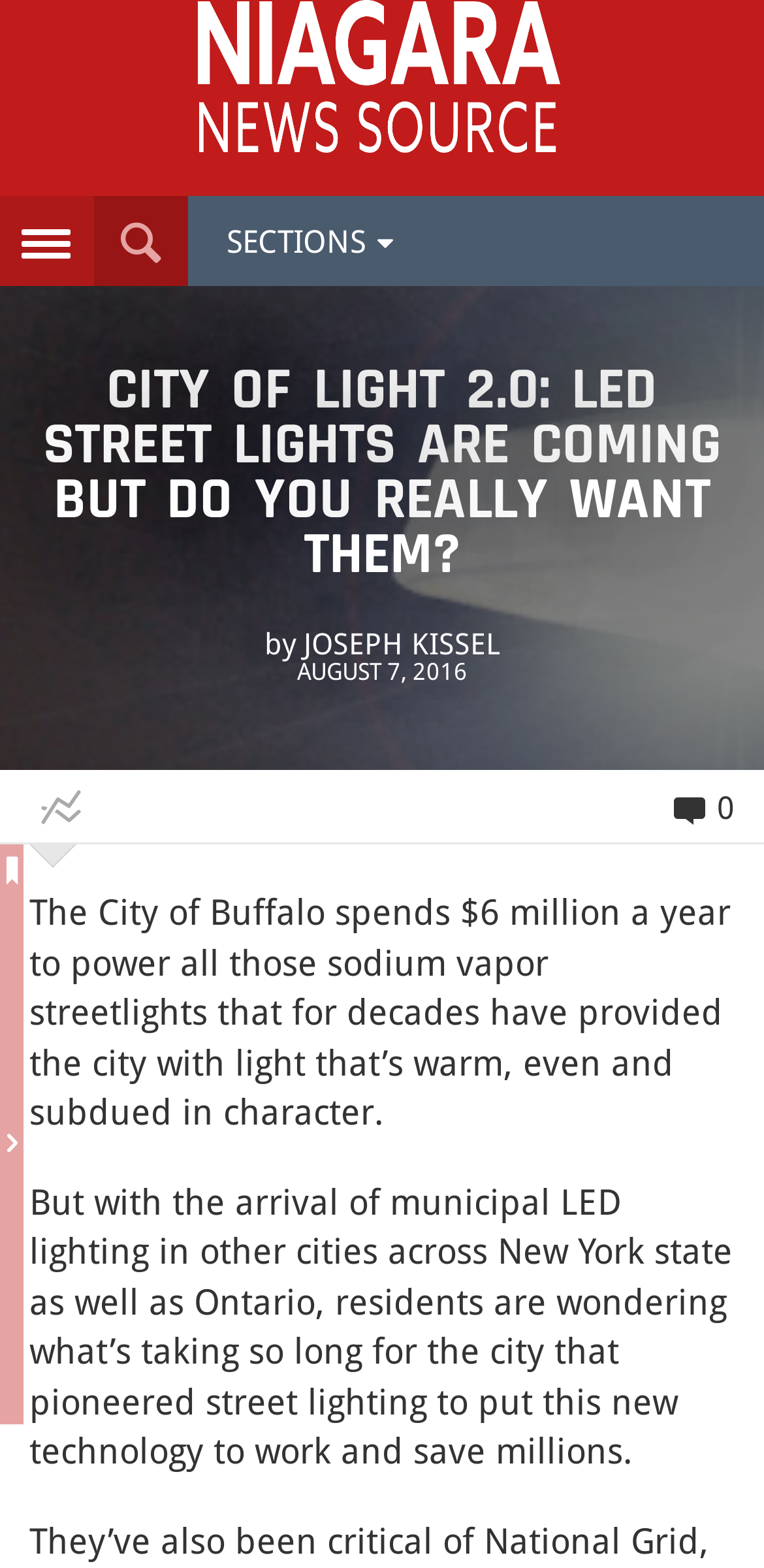Determine the bounding box coordinates for the UI element described. Format the coordinates as (top-left x, top-left y, bottom-right x, bottom-right y) and ensure all values are between 0 and 1. Element description: alt="Niagara News Source"

[0.208, 0.0, 0.792, 0.125]